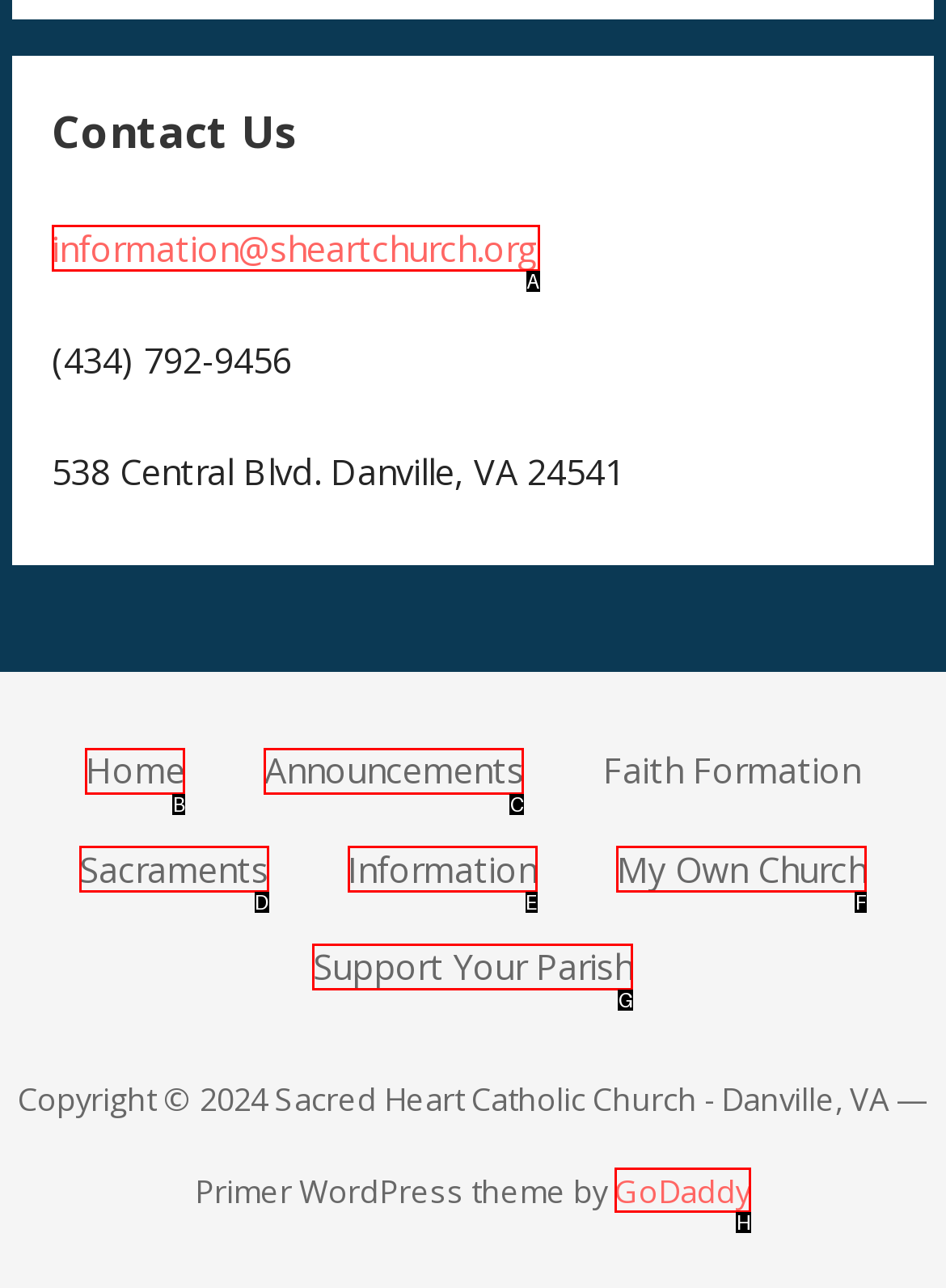Determine which HTML element should be clicked to carry out the following task: Visit the GoDaddy website Respond with the letter of the appropriate option.

H